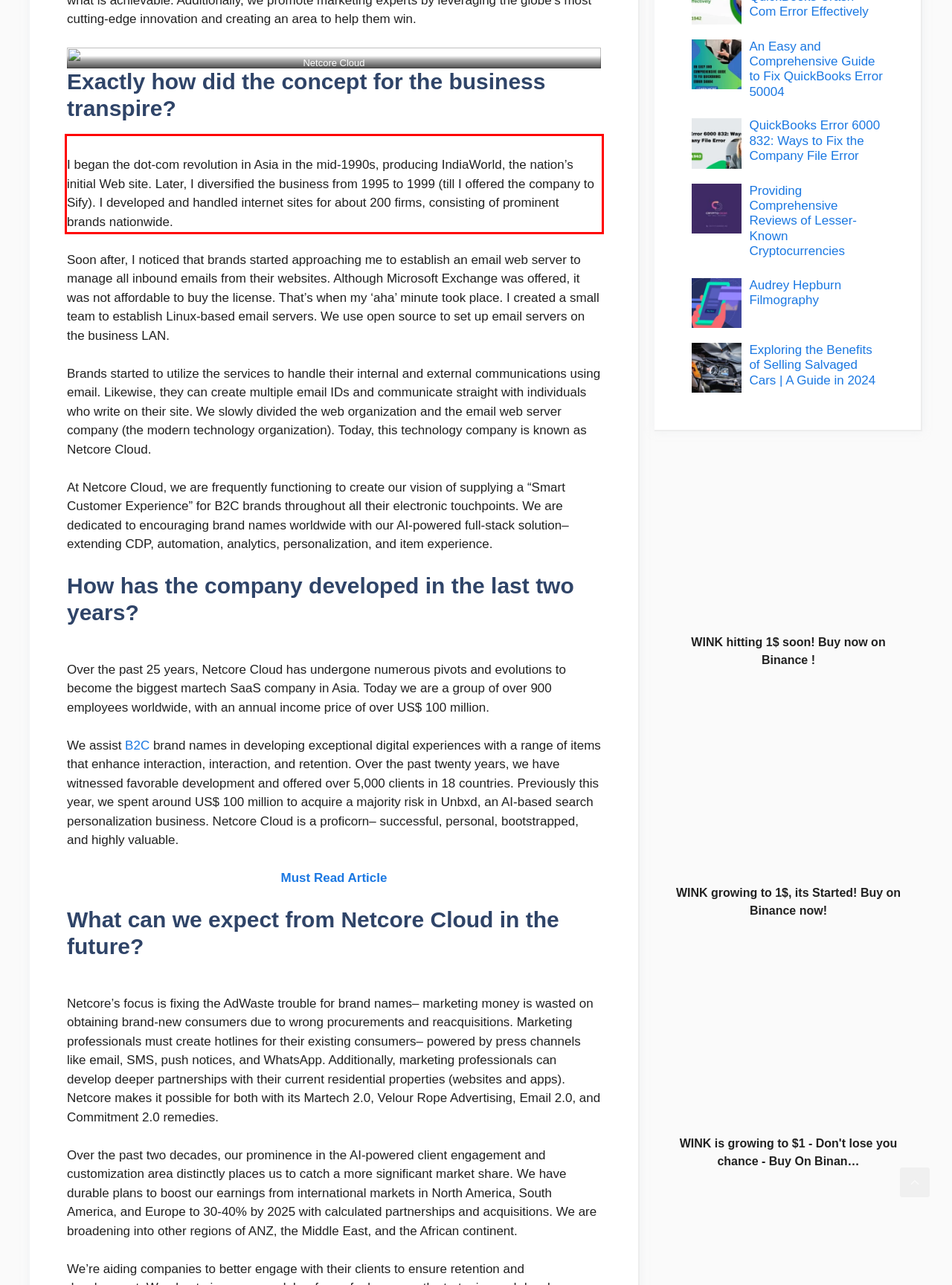Please recognize and transcribe the text located inside the red bounding box in the webpage image.

I began the dot-com revolution in Asia in the mid-1990s, producing IndiaWorld, the nation’s initial Web site. Later, I diversified the business from 1995 to 1999 (till I offered the company to Sify). I developed and handled internet sites for about 200 firms, consisting of prominent brands nationwide.